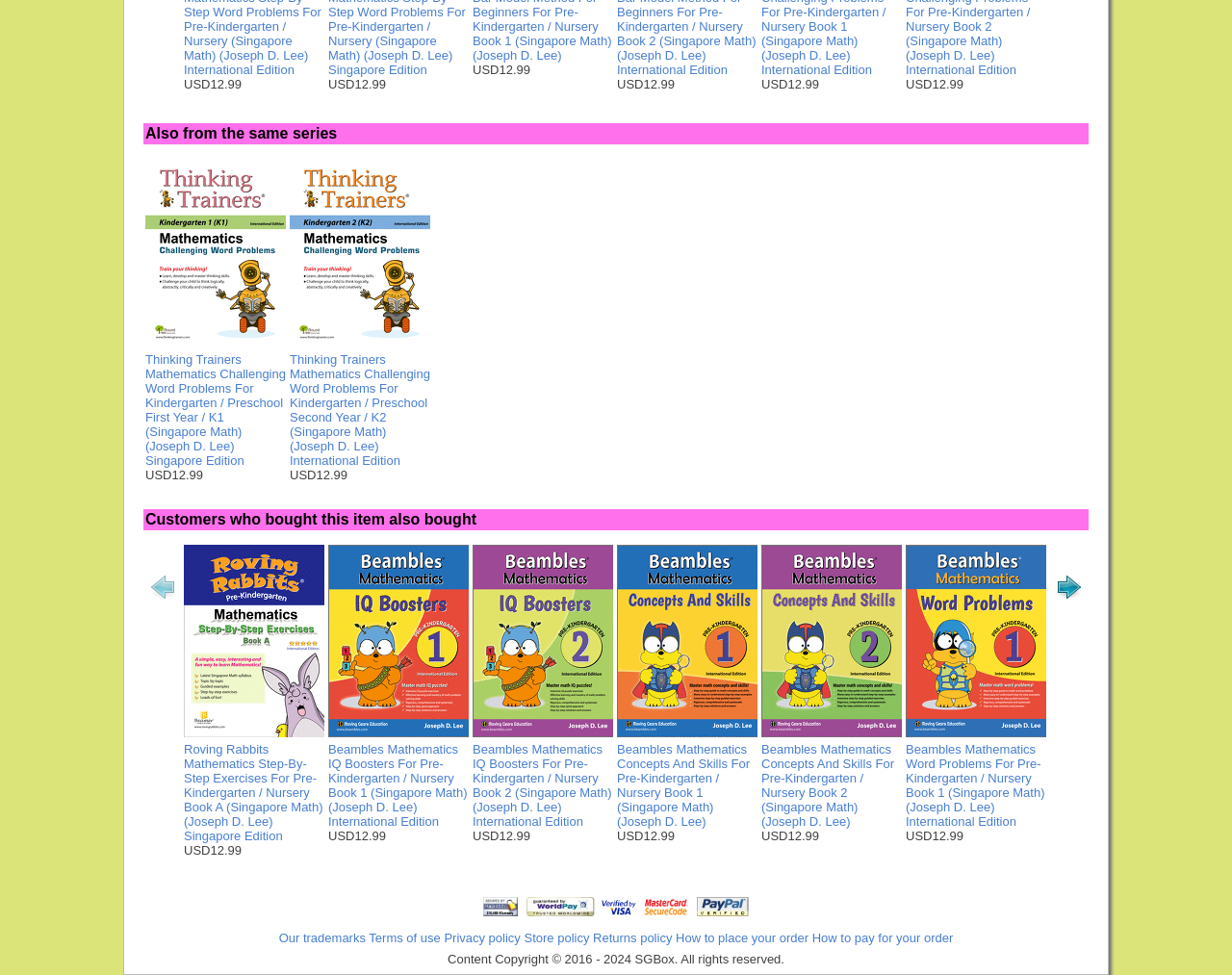Could you determine the bounding box coordinates of the clickable element to complete the instruction: "Click on the 'Print Main Content Area' link"? Provide the coordinates as four float numbers between 0 and 1, i.e., [left, top, right, bottom].

None